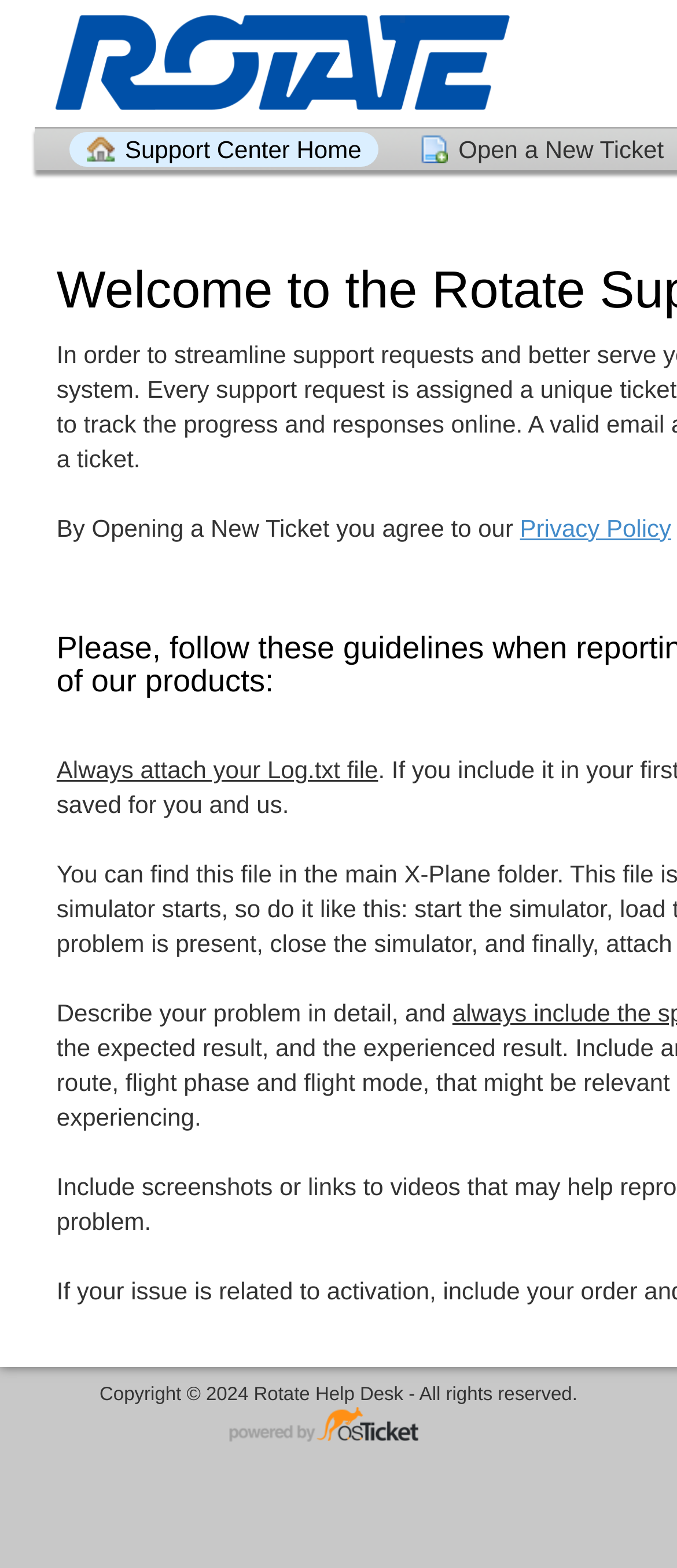Find the bounding box coordinates for the UI element whose description is: "Support Center Home". The coordinates should be four float numbers between 0 and 1, in the format [left, top, right, bottom].

[0.103, 0.084, 0.559, 0.106]